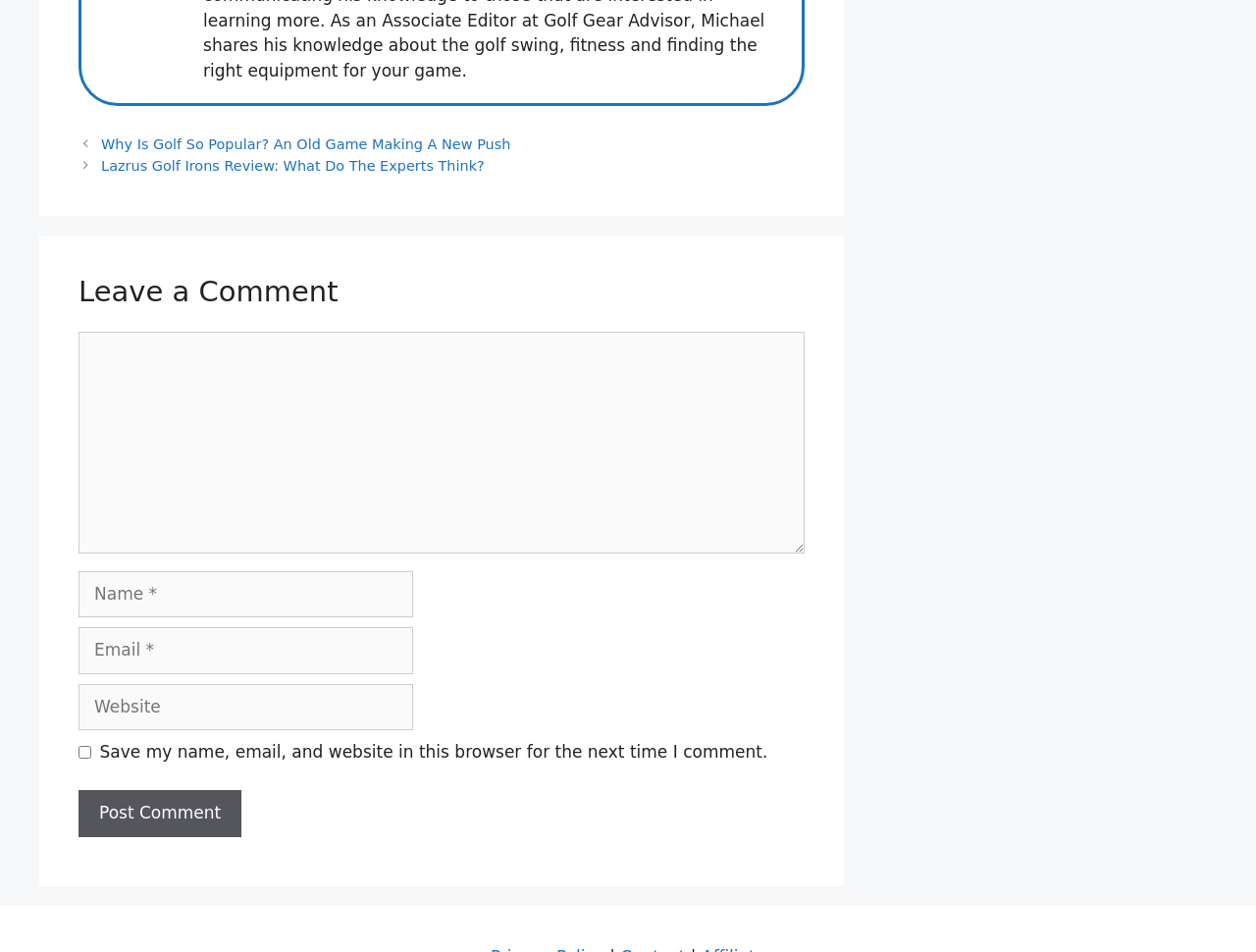What is the purpose of the textbox at the top?
Look at the image and respond with a one-word or short-phrase answer.

Comment